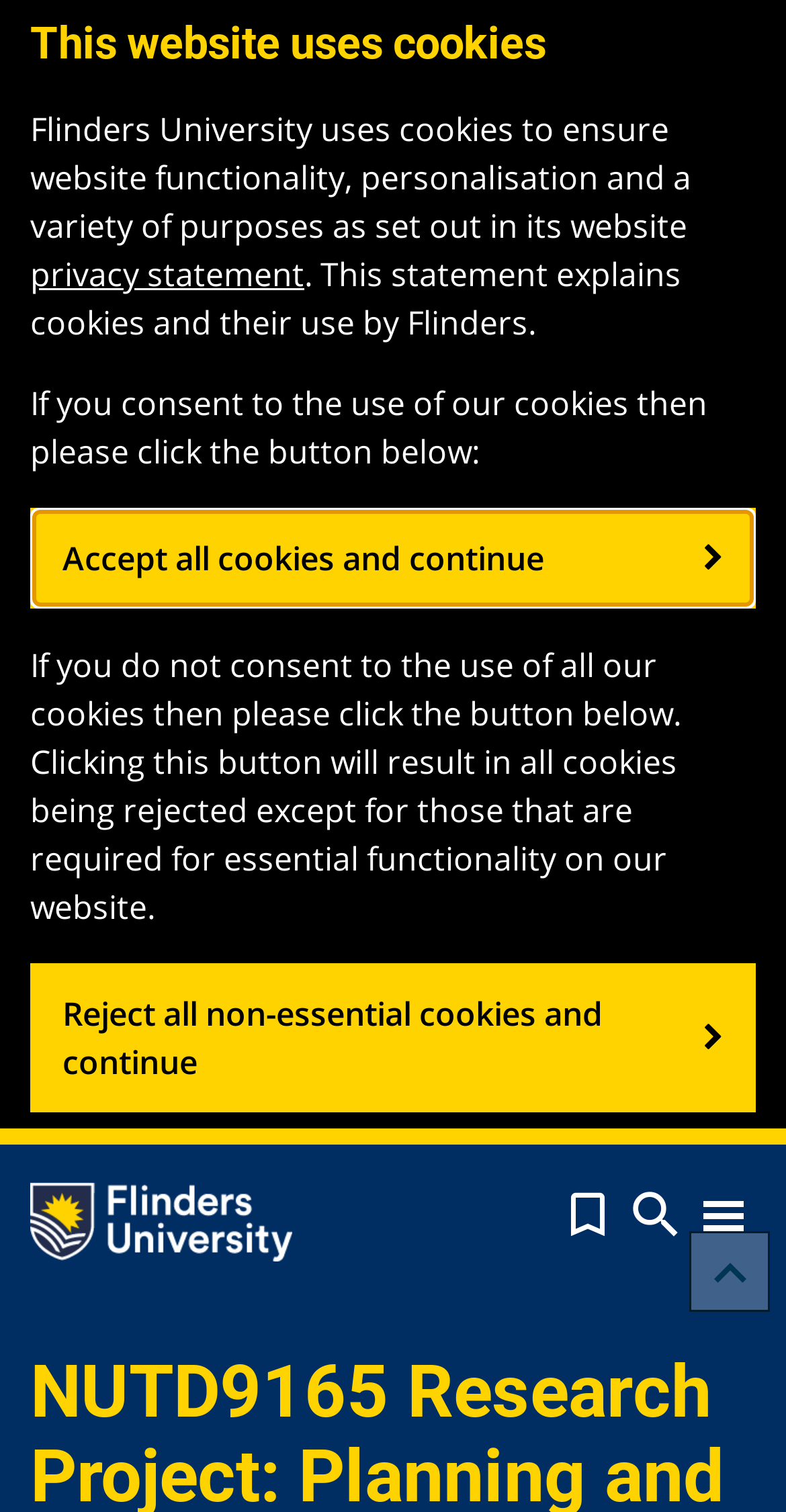Offer an extensive depiction of the webpage and its key elements.

The webpage is about the NUTD9165 Research Project: Planning and Preparation for Flinders University Students. At the top right corner, there is a link with a icon '\ue316'. On the top left corner, the Flinders University Logo is displayed as an image, which is also a link. 

Below the logo, there is a button with an icon '\ue867' that has a popup menu, but it is not expanded. Next to it, there is another button with an icon '\ue8b6' that is also a link. 

On the top right corner, there is a button labeled 'Toggle navigation'. 

At the very top of the page, there is a heading that says 'This website uses cookies'. Below it, there is a paragraph of text explaining how Flinders University uses cookies on its website, followed by a link to the privacy statement. 

The text continues to explain the use of cookies and provides two options for the user. The first option is to accept all cookies and continue, which is a link with a icon '\uf054' and is currently focused. The second option is to reject all non-essential cookies and continue, which is also a link with a icon '\uf054'.